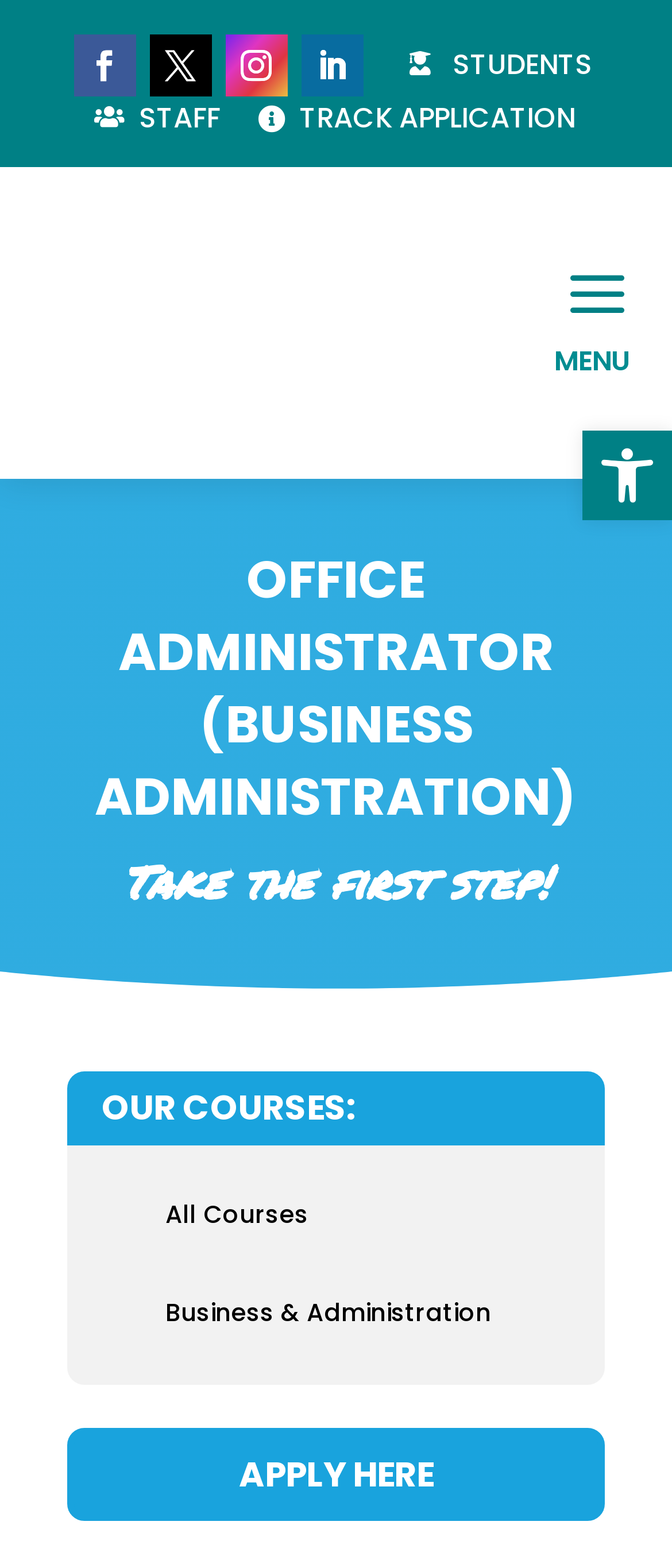Specify the bounding box coordinates of the area to click in order to execute this command: 'Click the TRACK APPLICATION link'. The coordinates should consist of four float numbers ranging from 0 to 1, and should be formatted as [left, top, right, bottom].

[0.445, 0.063, 0.855, 0.088]